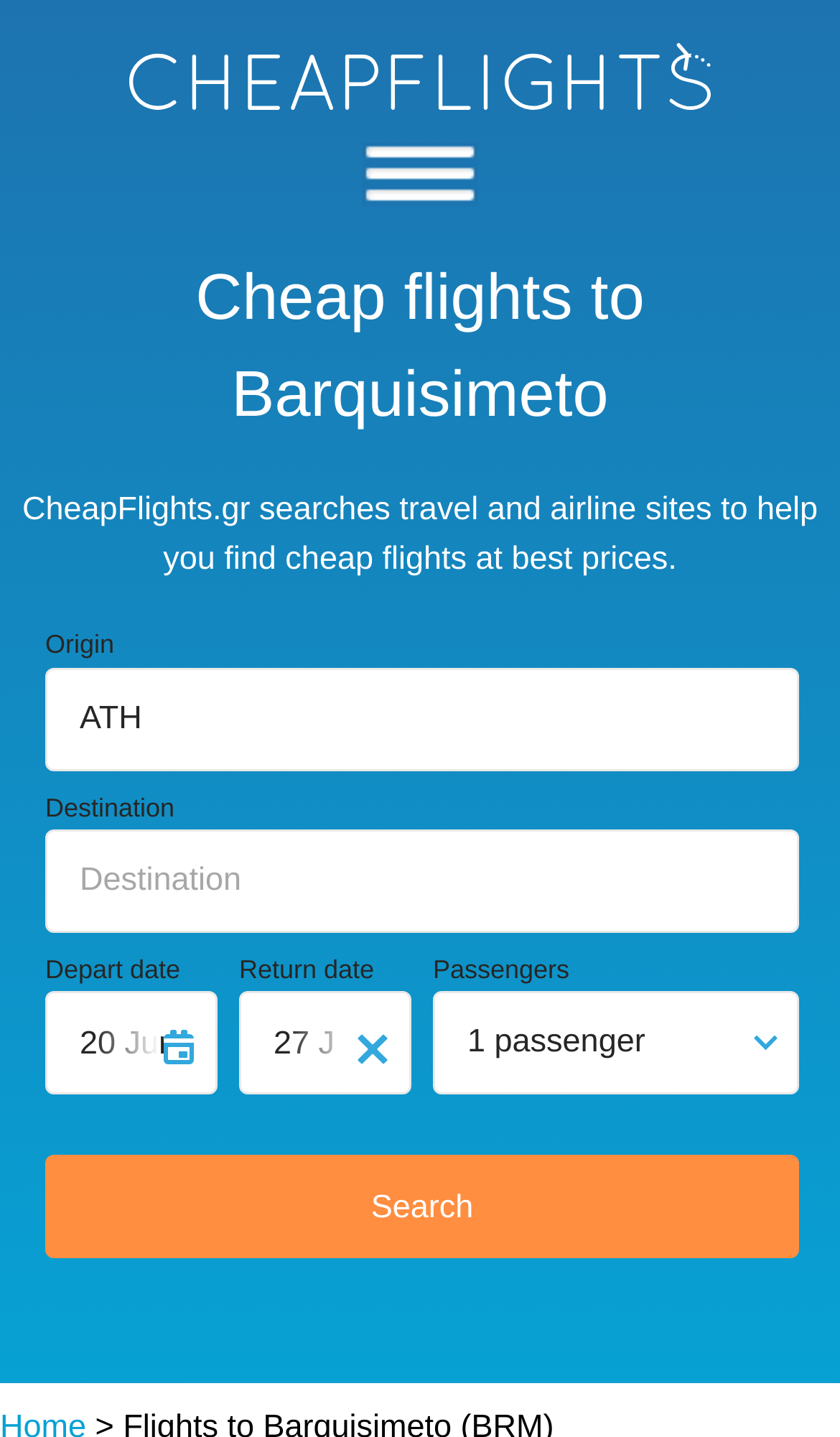Construct a comprehensive caption that outlines the webpage's structure and content.

The webpage is a flight search engine, specifically designed to find cheap flights to Barquisimeto. At the top left corner, there is a logo of CheapFlights, accompanied by a menu icon to the right. Below the logo, there is a heading that reads "Cheap flights to Barquisimeto". 

Underneath the heading, there is a brief description of the website, stating that it searches travel and airline sites to help users find cheap flights at the best prices. 

The main content of the webpage is a search form, which is divided into several sections. On the left side, there are fields to input origin and destination, with a dropdown list for each. The origin field is set to "Athens" by default, and the destination field is empty. 

Below the origin and destination fields, there are fields to input depart and return dates. The depart date field is set to "20 Jun, Th" by default, and the return date field is set to "27 Jun, Th" by default. Each date field has a small calendar icon to the right. 

Further down, there is a field to input the number of passengers, with a dropdown list. The field is set to "1 passenger" by default. 

At the bottom of the search form, there is a "Search" button that spans the entire width of the form.